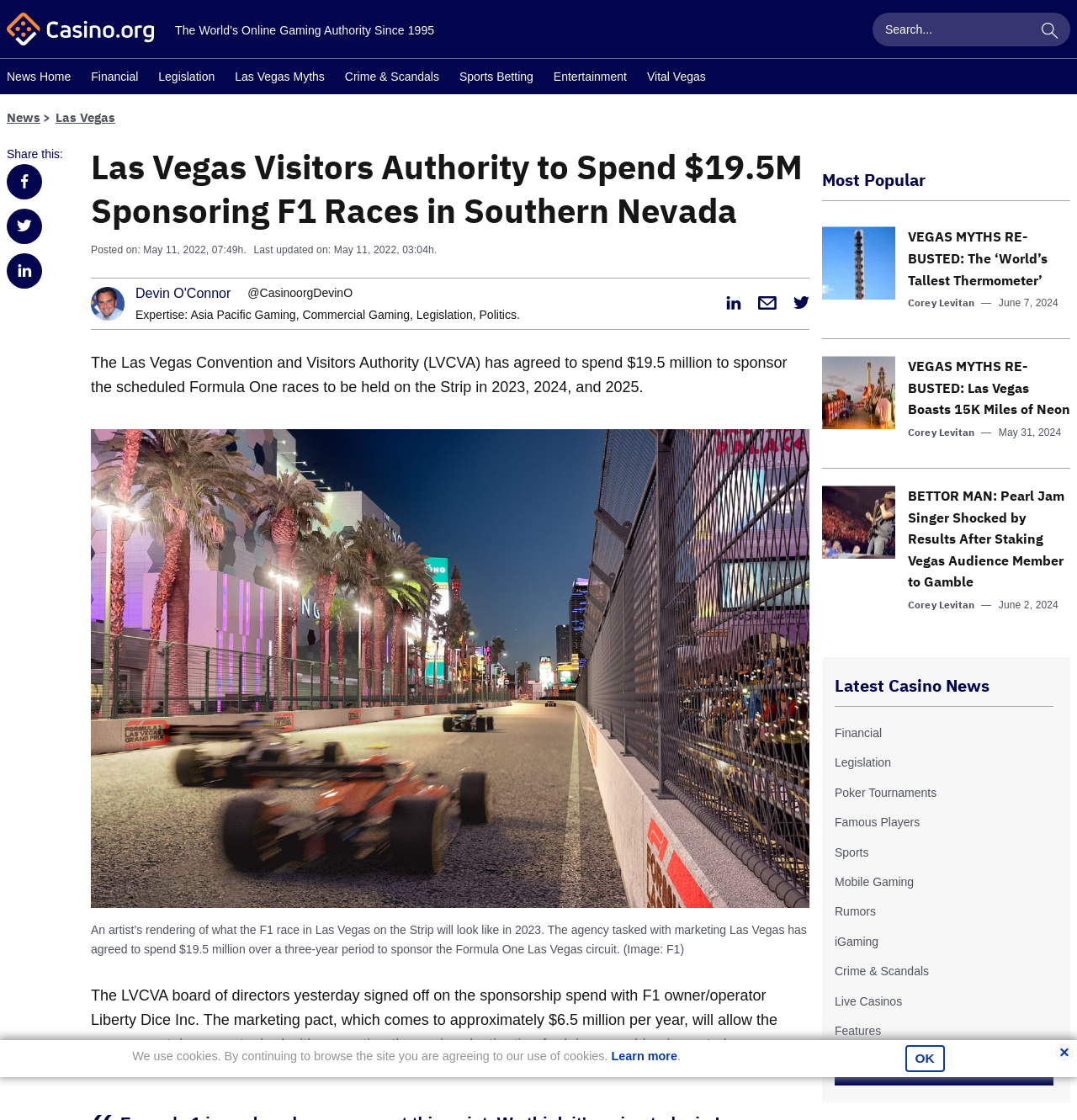Using the provided element description: "Las Vegas Myths", identify the bounding box coordinates. The coordinates should be four floats between 0 and 1 in the order [left, top, right, bottom].

[0.218, 0.056, 0.301, 0.084]